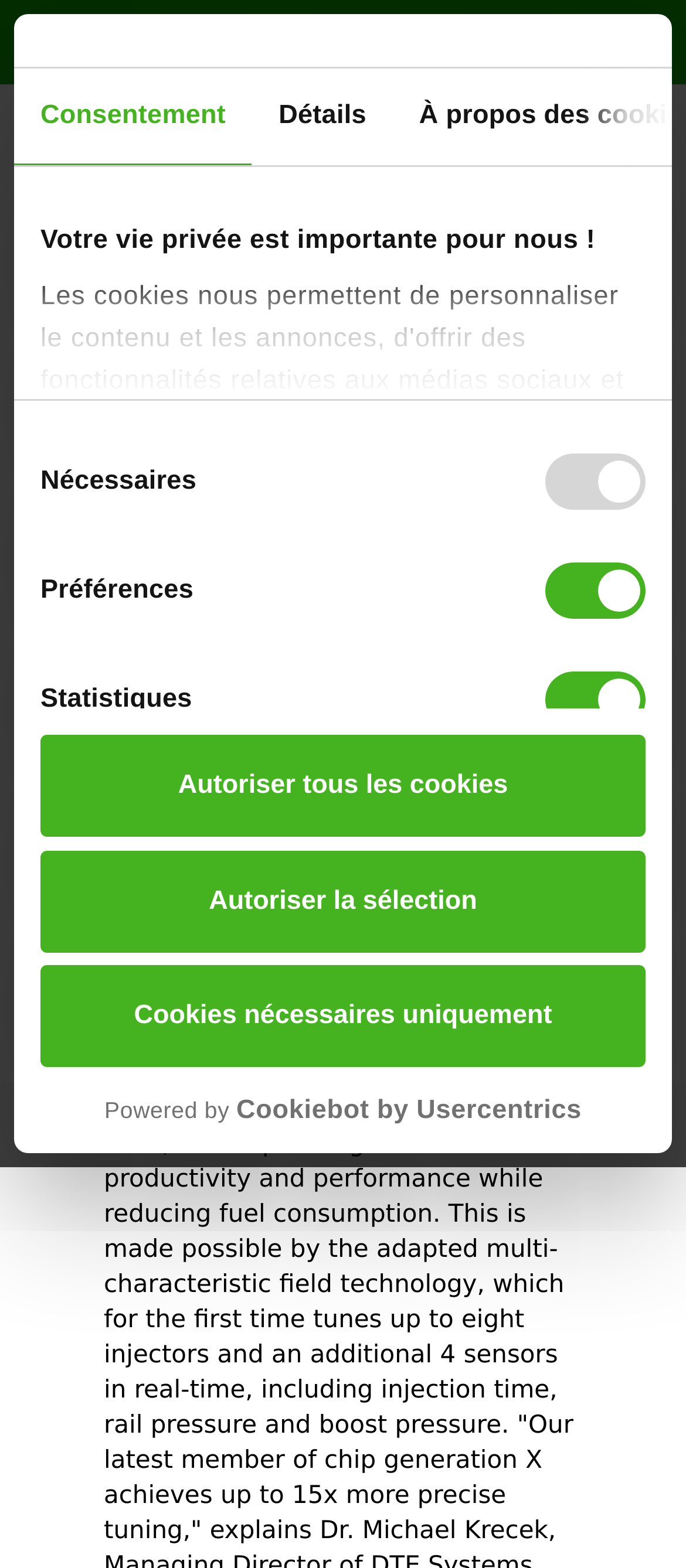Answer the question using only a single word or phrase: 
What is the new development in the X-Generation?

PowerControl DX